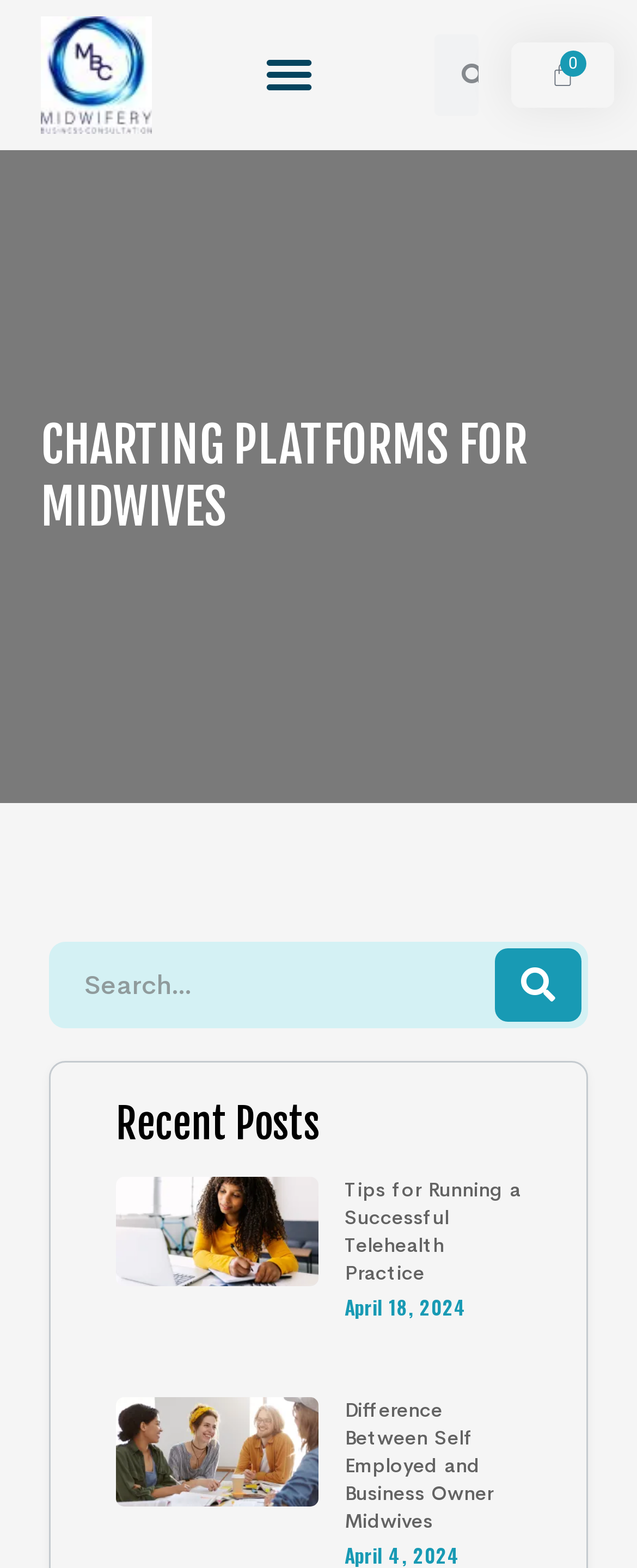How many search boxes are there?
Using the screenshot, give a one-word or short phrase answer.

2